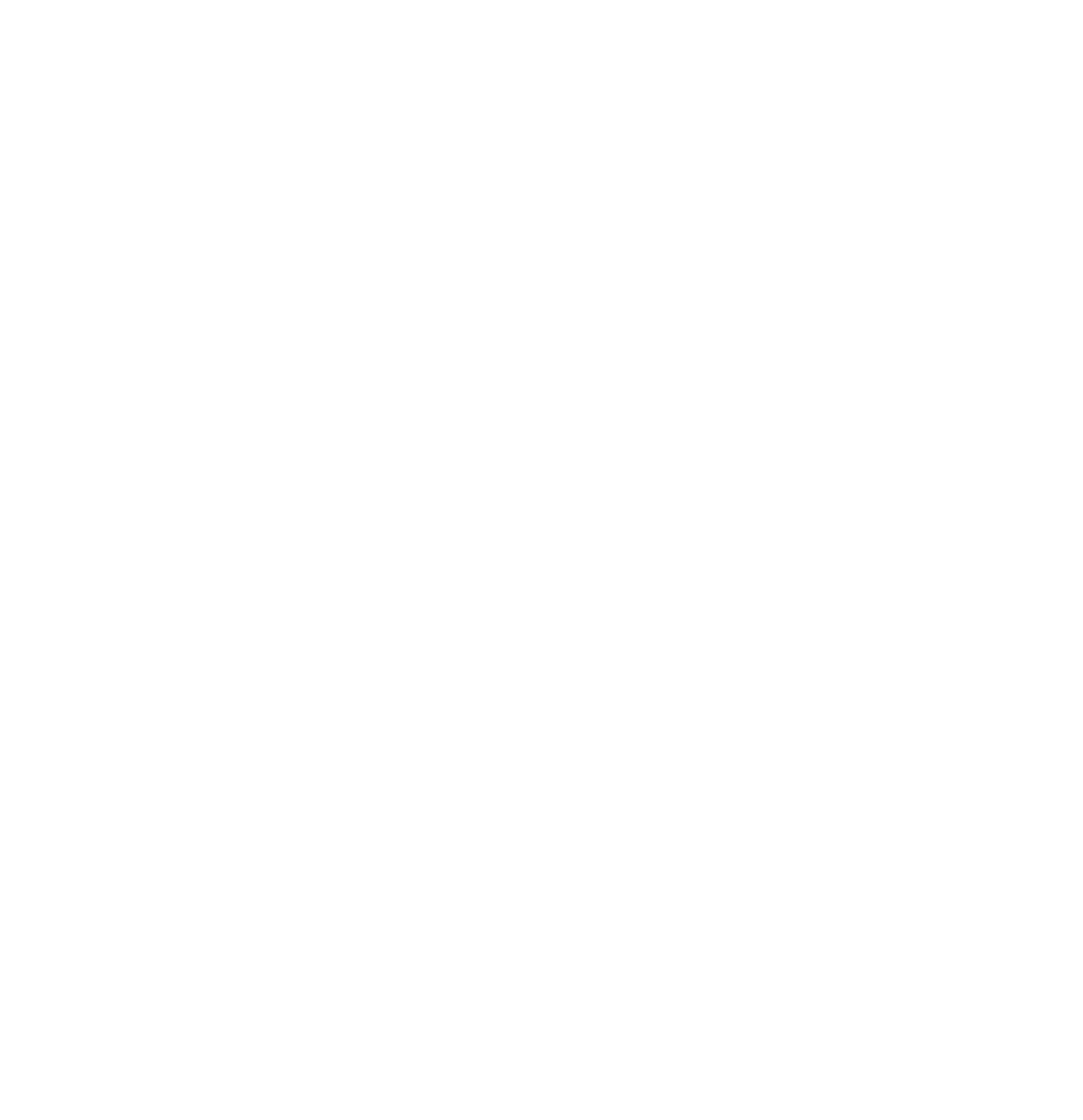Please provide a one-word or short phrase answer to the question:
What is the purpose of the NVQ3 in heritage construction skills?

Elevates individual careers